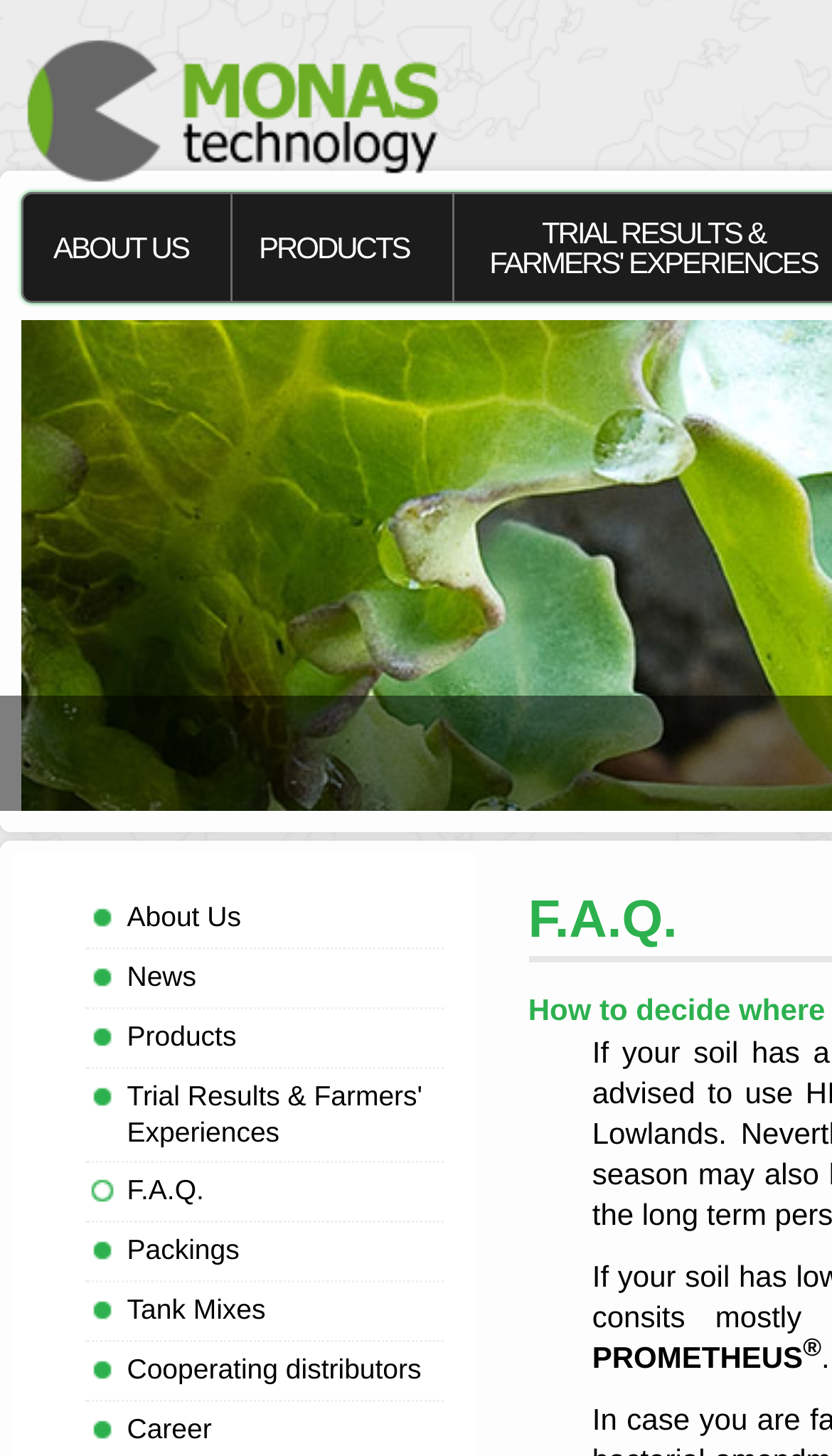Identify the bounding box coordinates of the region I need to click to complete this instruction: "Visit the 'F.A.Q.' page".

[0.153, 0.807, 0.245, 0.829]